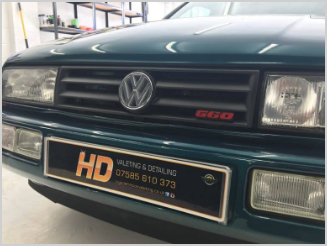Explain the image in a detailed and thorough manner.

The image features the front grille of a classic Volkswagen Golf G60, showcasing the iconic VW emblem prominently positioned at the center. The grille is accented by the distinctive red "G60" badge, indicating its sporty heritage. Below the grille, a professional registration plate reads "HD VALETING & DETAILING," complete with contact details, reflecting the quality service offered by the establishment. The backdrop reveals a well-lit garage, highlighting clean lines and organized space, indicative of a meticulous approach to car care and restoration. This setting emphasizes the dedication to delivering outstanding detailing services, ensuring that vehicles like this classic Golf remain in pristine condition.